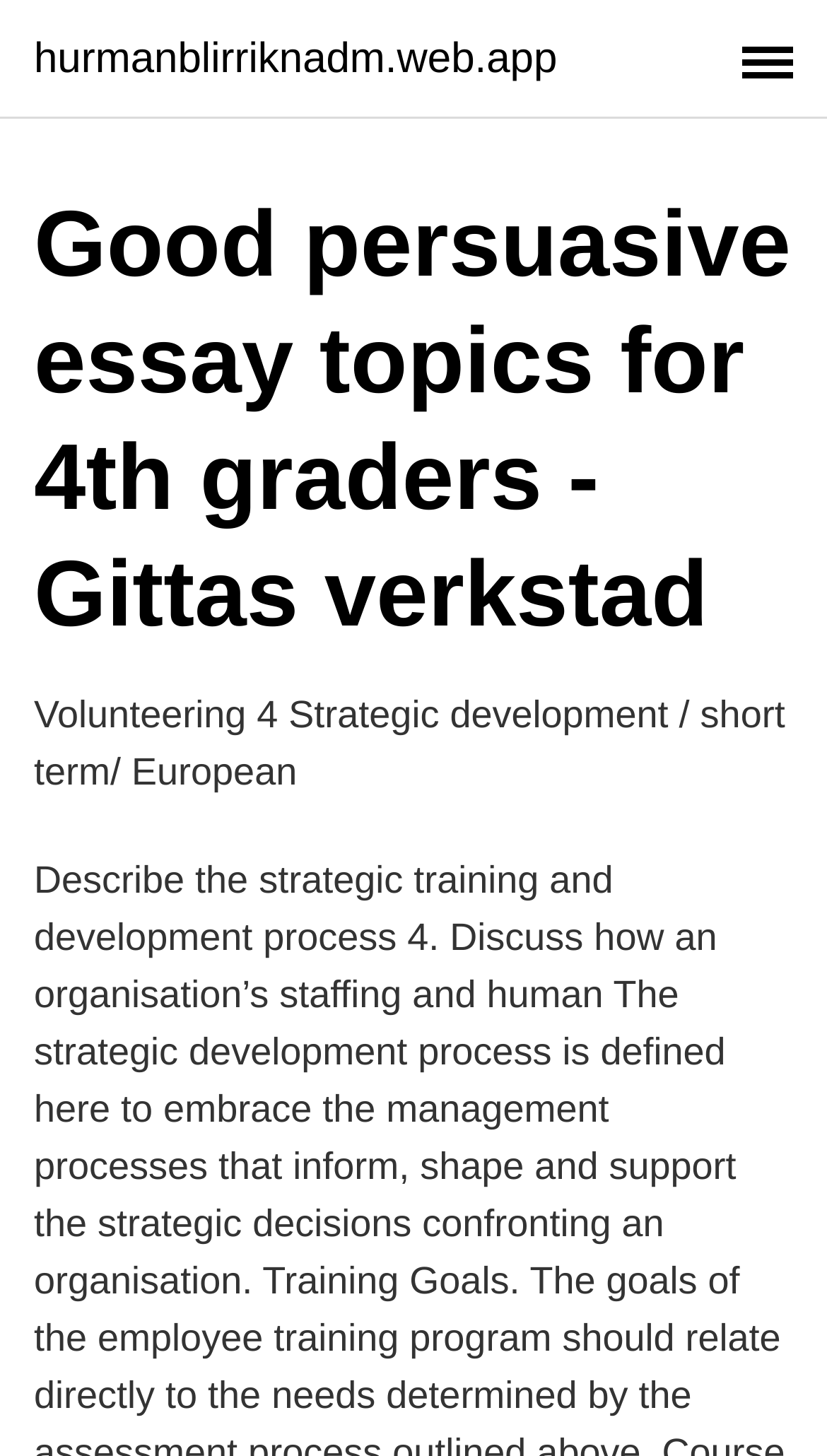Can you locate the main headline on this webpage and provide its text content?

Good persuasive essay topics for 4th graders - Gittas verkstad